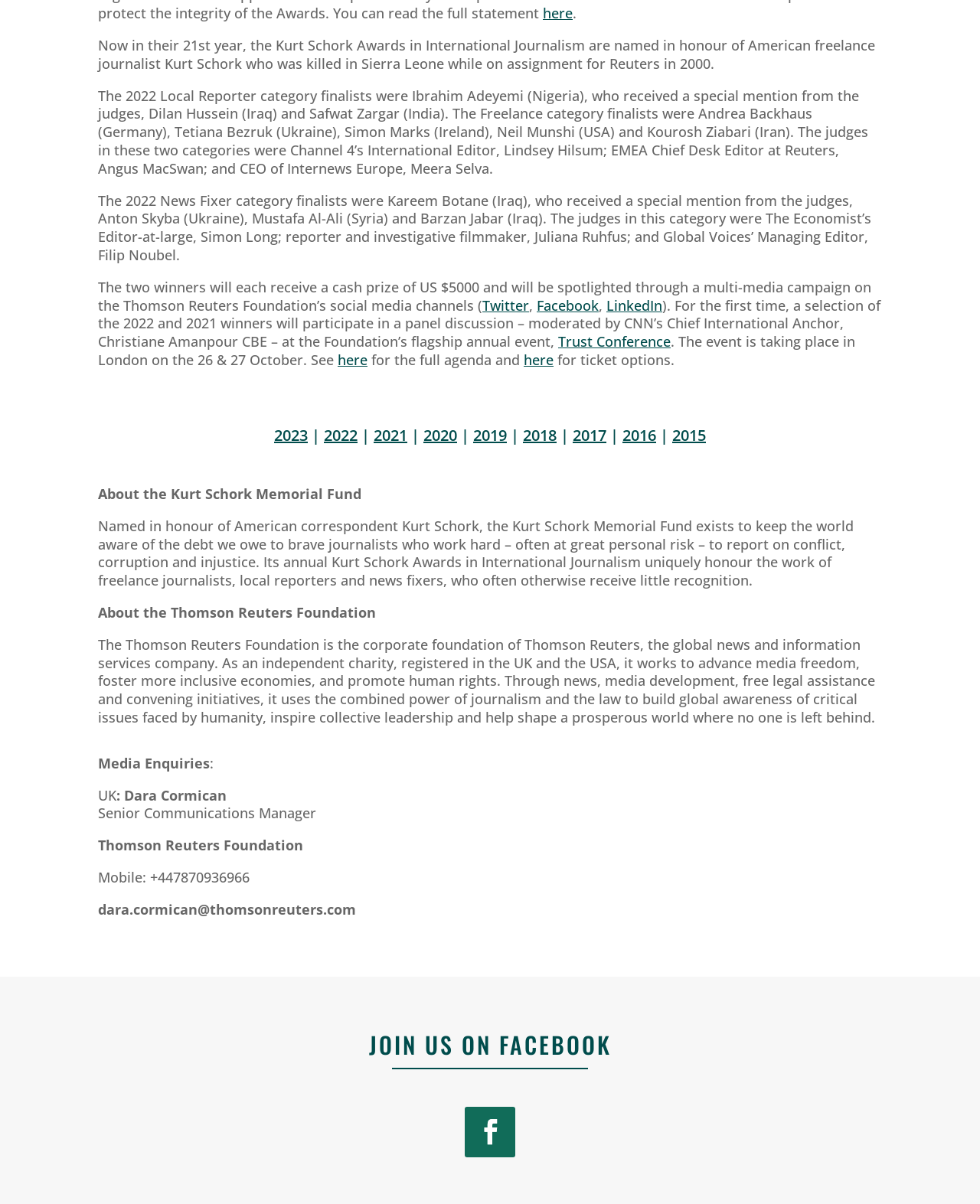Provide the bounding box coordinates for the UI element that is described by this text: "Add progress note". The coordinates should be in the form of four float numbers between 0 and 1: [left, top, right, bottom].

None